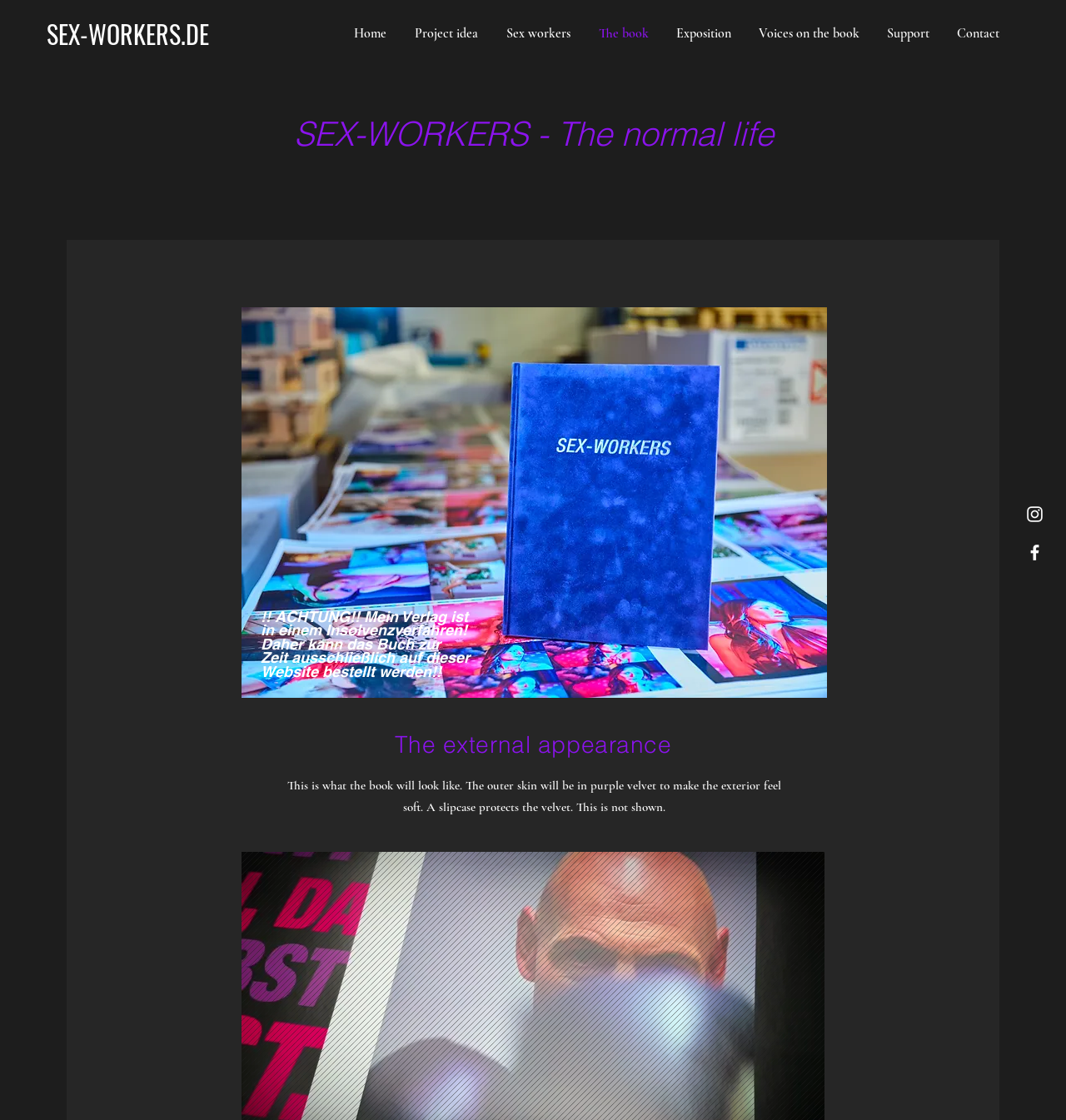Using the given element description, provide the bounding box coordinates (top-left x, top-left y, bottom-right x, bottom-right y) for the corresponding UI element in the screenshot: Project idea

[0.374, 0.011, 0.46, 0.048]